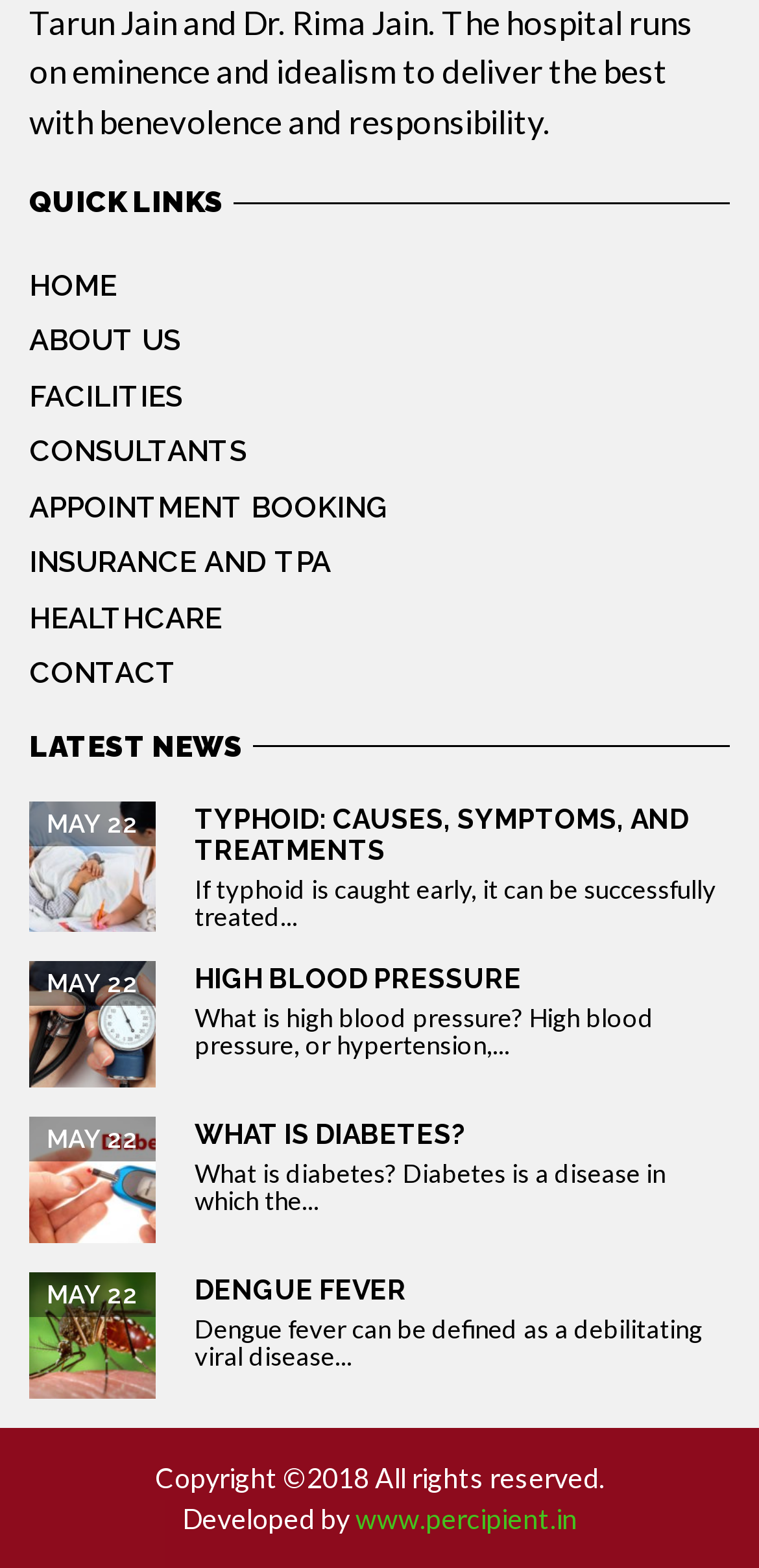Find the bounding box coordinates for the element that must be clicked to complete the instruction: "Visit the ABOUT US page". The coordinates should be four float numbers between 0 and 1, indicated as [left, top, right, bottom].

[0.038, 0.2, 0.238, 0.235]